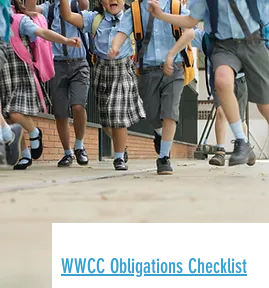What is the mood of the image?
Answer the question with as much detail as you can, using the image as a reference.

The caption describes the image as conveying energy, youthfulness, and the spirit of learning in a school setting, indicating that the overall mood of the image is lively and vibrant.